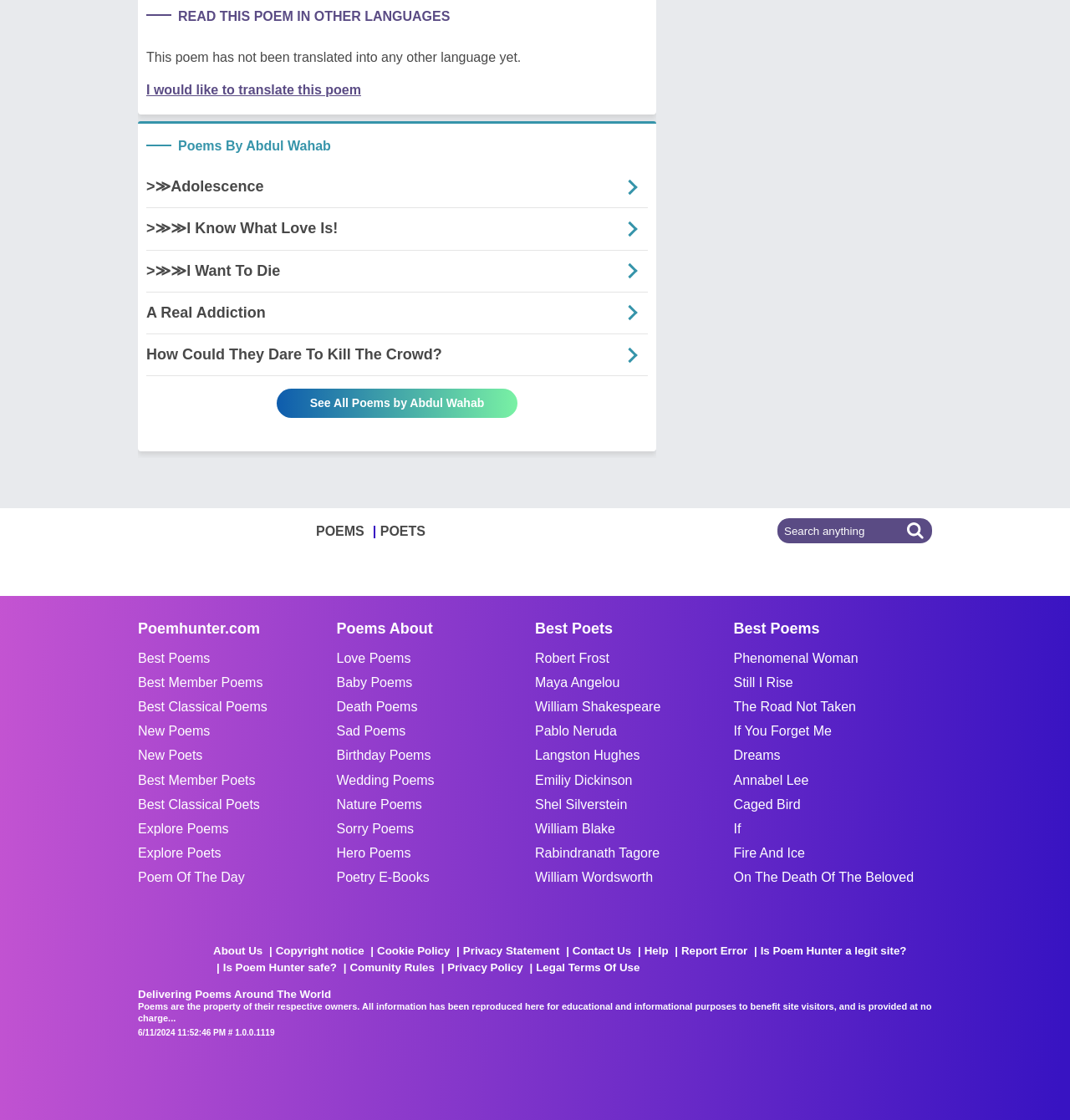Find the bounding box coordinates for the UI element whose description is: "Help". The coordinates should be four float numbers between 0 and 1, in the format [left, top, right, bottom].

[0.593, 0.844, 0.625, 0.855]